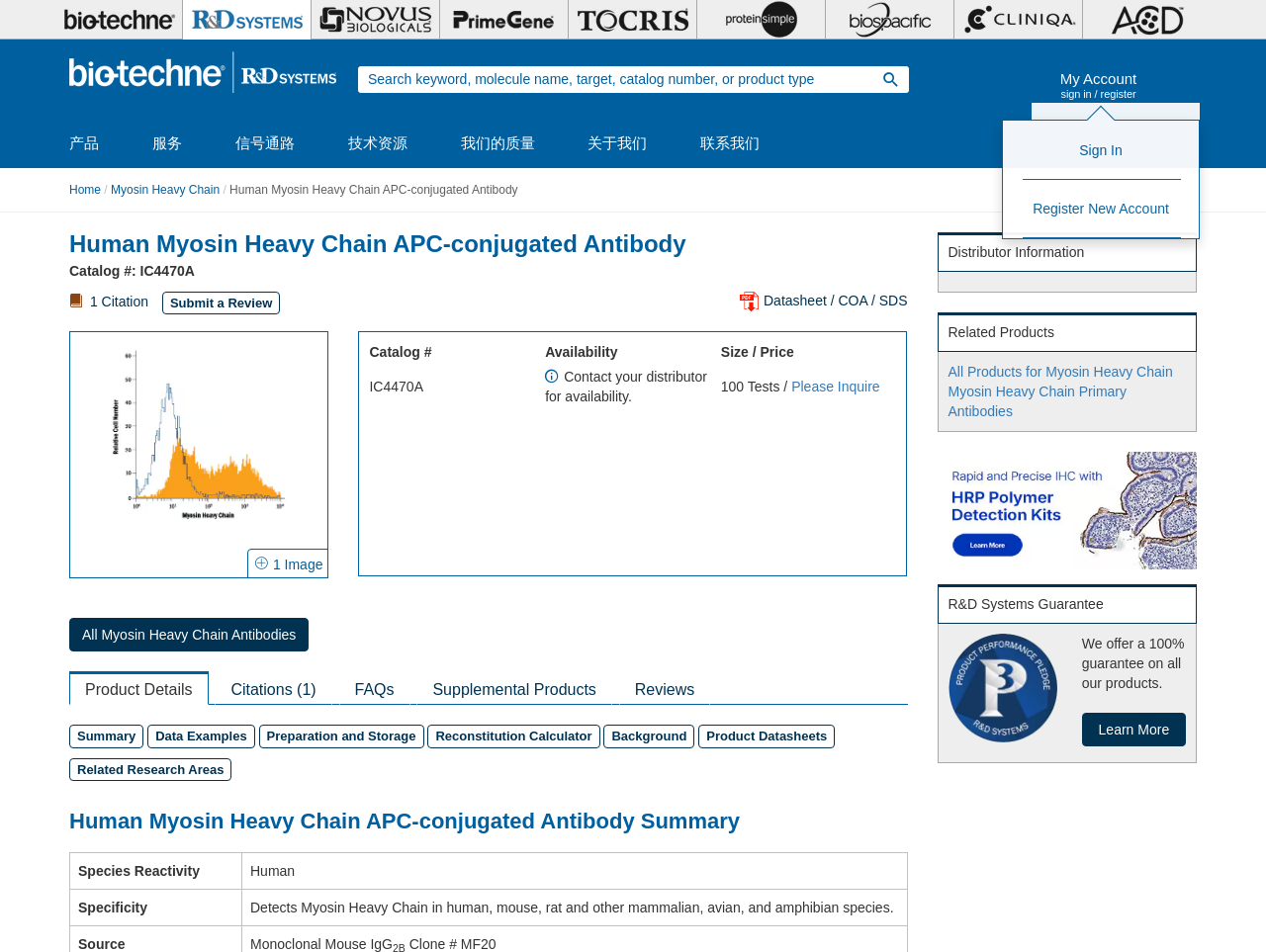Please provide the bounding box coordinate of the region that matches the element description: Datasheet / COA / SDS. Coordinates should be in the format (top-left x, top-left y, bottom-right x, bottom-right y) and all values should be between 0 and 1.

[0.584, 0.306, 0.717, 0.323]